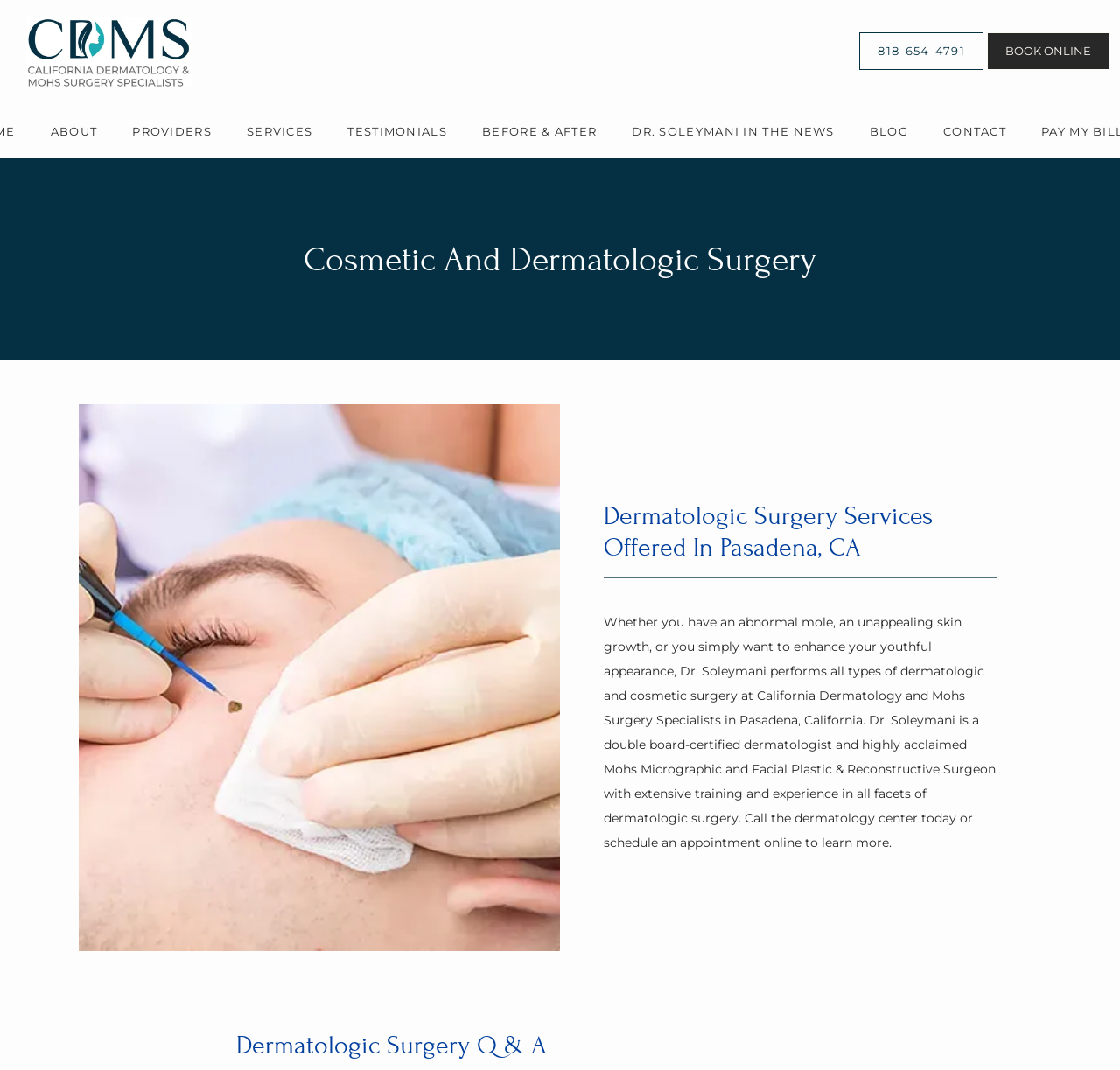Based on the description "Book Online", find the bounding box of the specified UI element.

[0.88, 0.029, 0.992, 0.069]